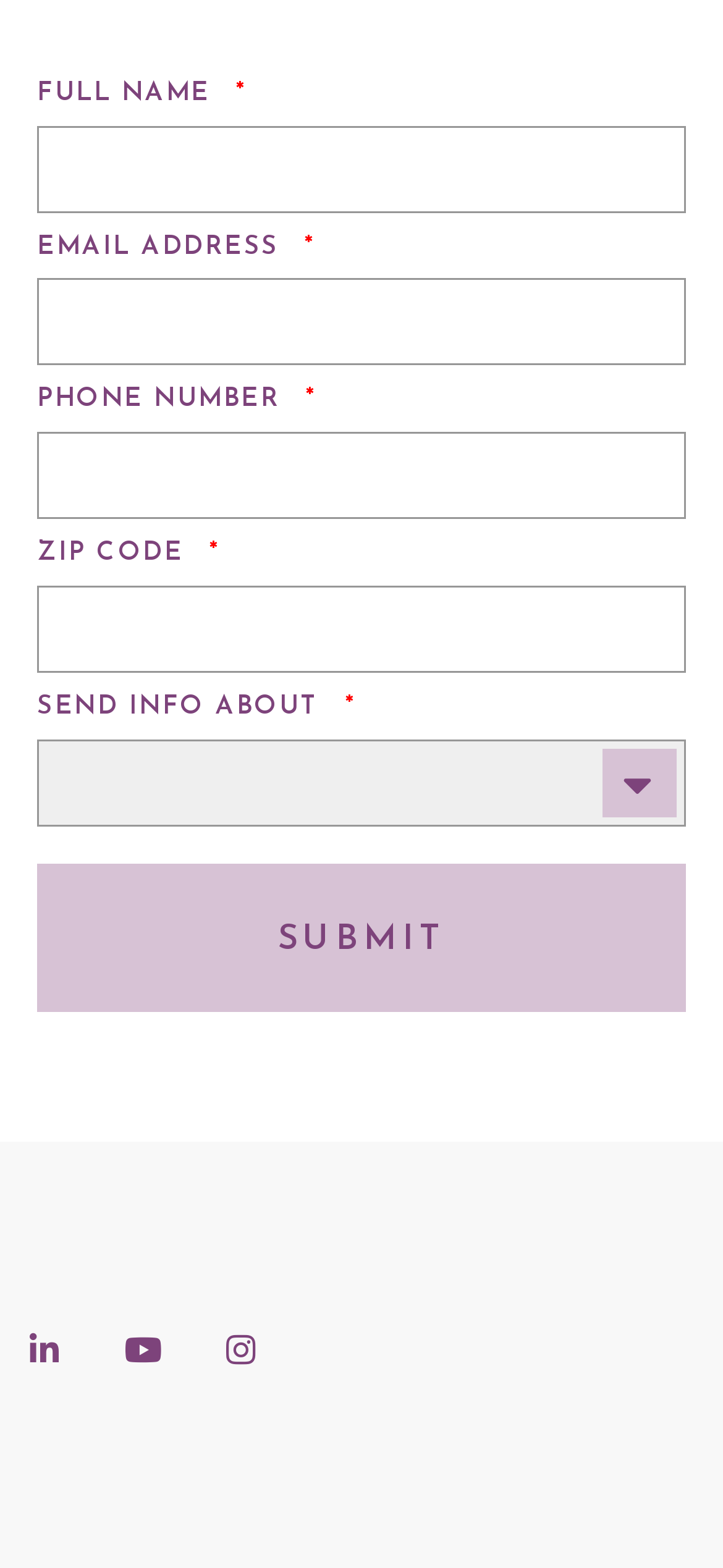Locate the bounding box coordinates of the clickable element to fulfill the following instruction: "click the submit button". Provide the coordinates as four float numbers between 0 and 1 in the format [left, top, right, bottom].

[0.051, 0.551, 0.949, 0.646]